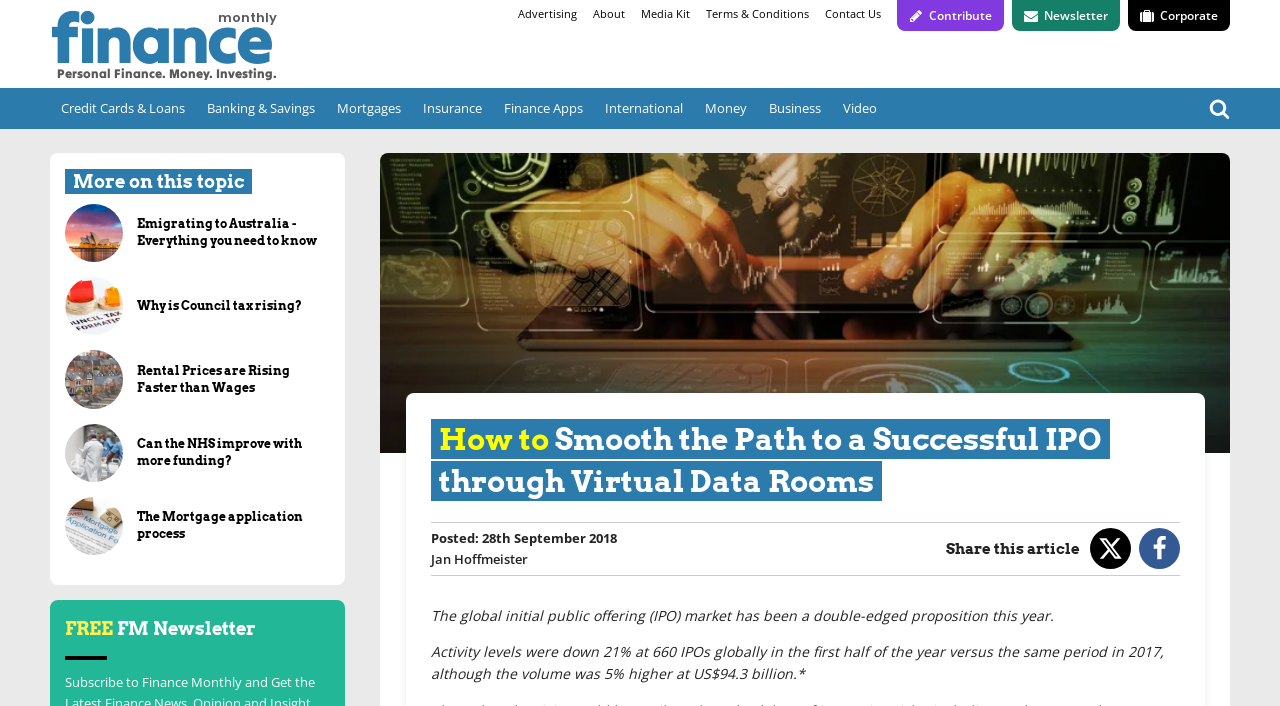Specify the bounding box coordinates of the region I need to click to perform the following instruction: "Click on 'Emigrating to Australia - Everything you need to know'". The coordinates must be four float numbers in the range of 0 to 1, i.e., [left, top, right, bottom].

[0.051, 0.289, 0.096, 0.371]